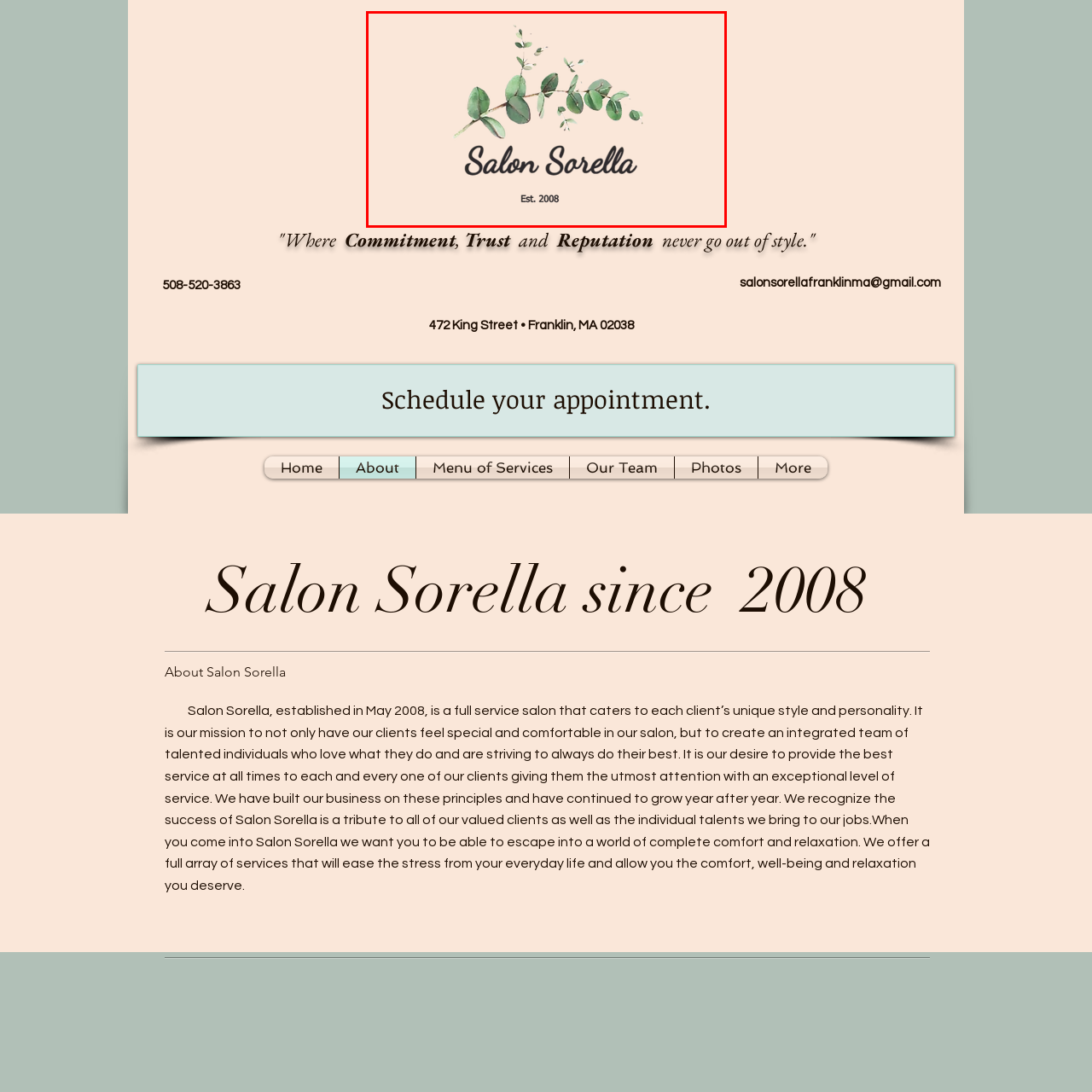Describe in detail what you see in the image highlighted by the red border.

The image features the logo of "Salon Sorella," elegantly designed with soft, pastel tones. The logo prominently showcases the name "Salon Sorella" in a stylish cursive font, conveying a sense of warmth and inviting atmosphere. Below the name, the establishment year "Est. 2008" is neatly placed, signifying the salon's history and experience in the beauty industry. Accompanying the text is a delicate illustration of green leafy sprigs, adding a natural and refreshing touch, reflecting the salon's commitment to beauty and care. The overall aesthetic is chic and inviting, perfectly suited for a salon that emphasizes a personalized and comfortable experience for its clients.